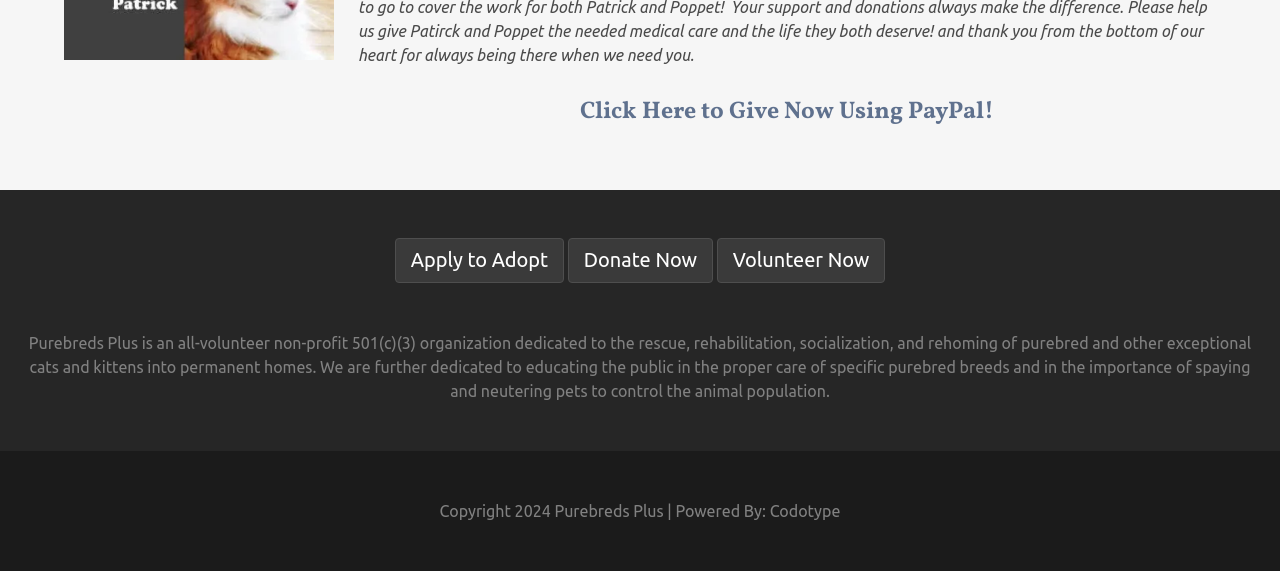What is the purpose of the 'Click Here to Give Now Using PayPal!' button? Examine the screenshot and reply using just one word or a brief phrase.

To donate using PayPal